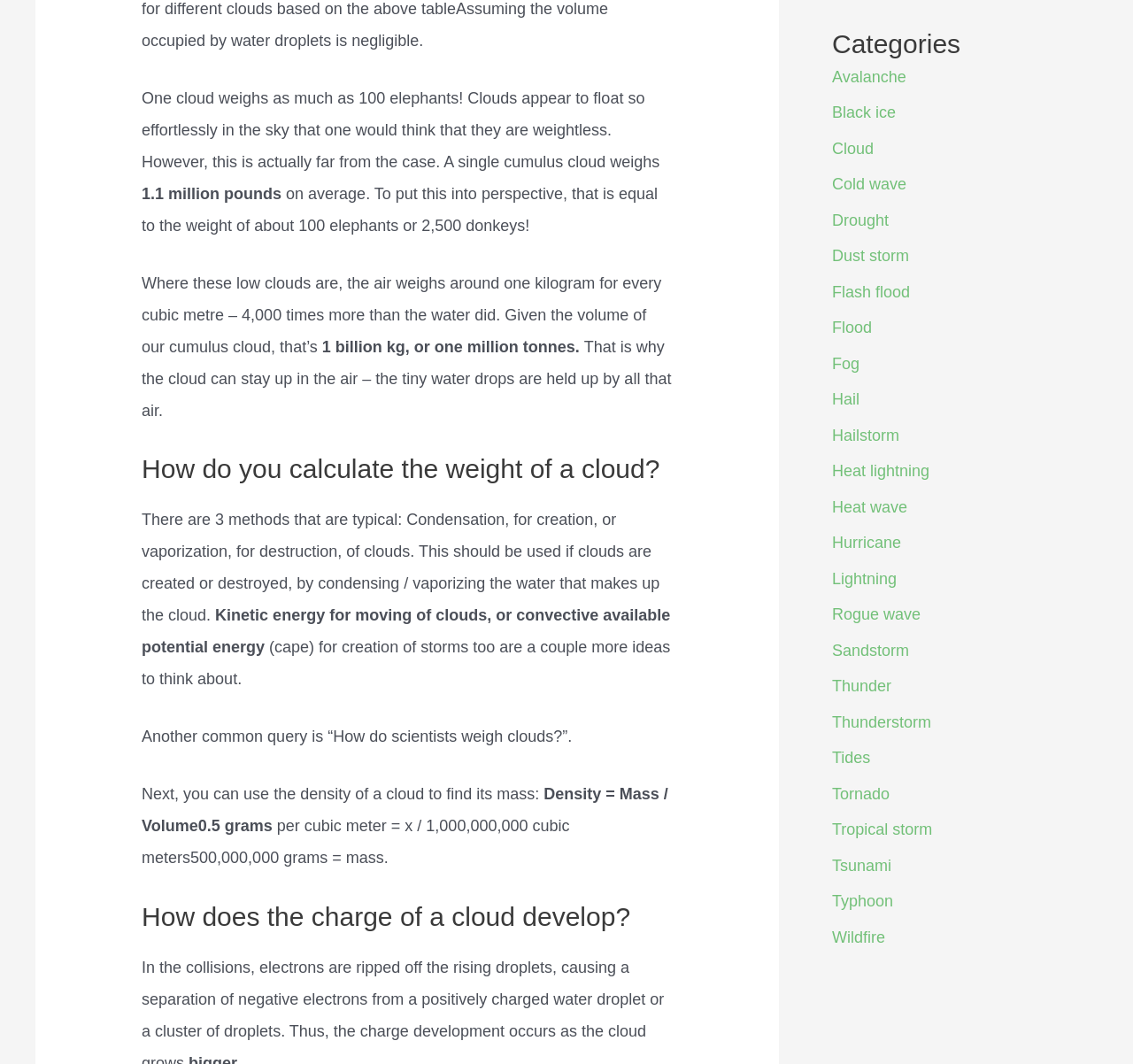Please identify the bounding box coordinates of the area I need to click to accomplish the following instruction: "Visit the U.S. Government webpage".

None